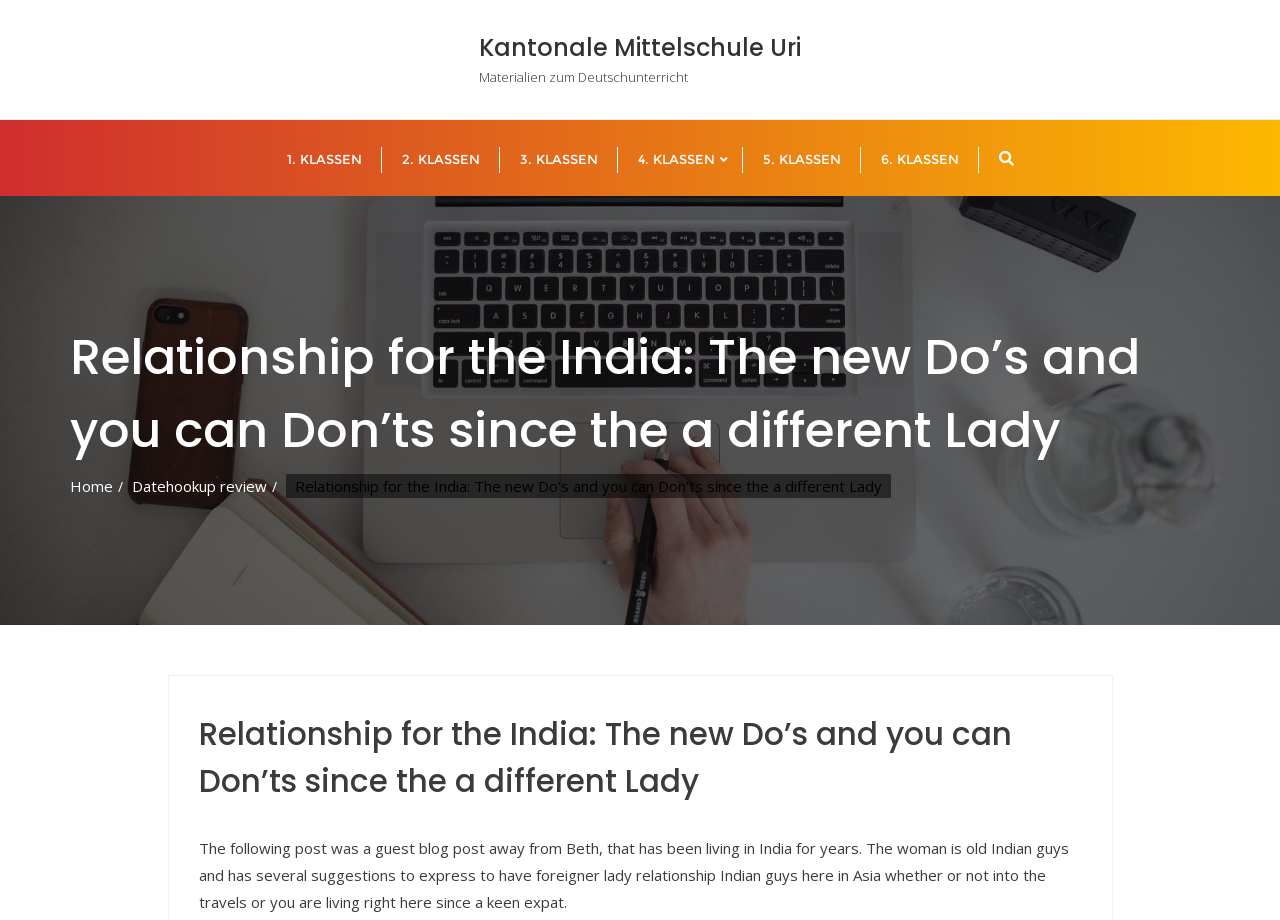Using details from the image, please answer the following question comprehensively:
What is the topic of the guest blog post?

I read the text of the StaticText element, which mentions that the guest blog post is about 'foreigner lady relationship Indian guys here in Asia'.